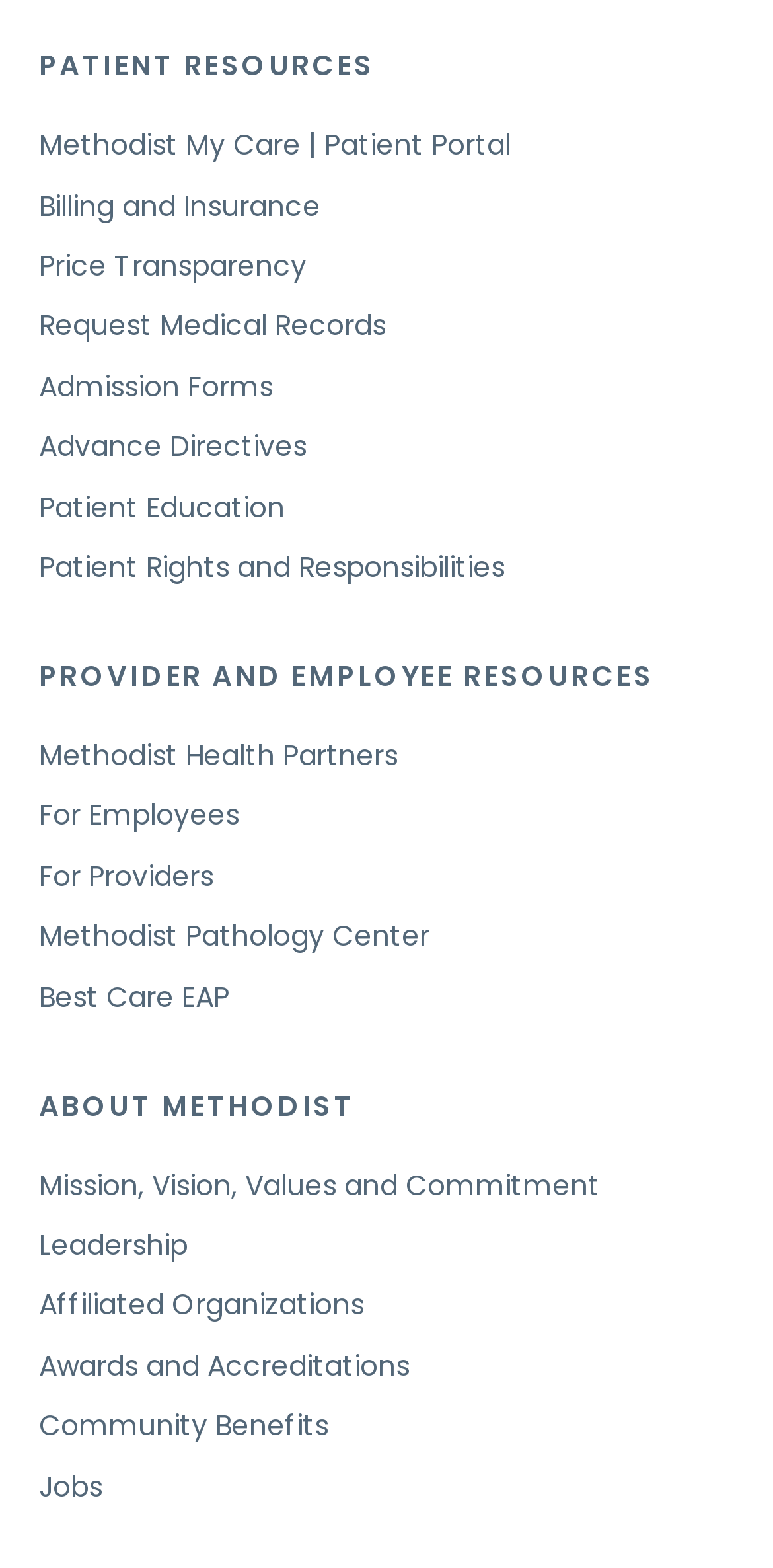Answer the question using only one word or a concise phrase: How many links are under 'PROVIDER AND EMPLOYEE RESOURCES'?

5